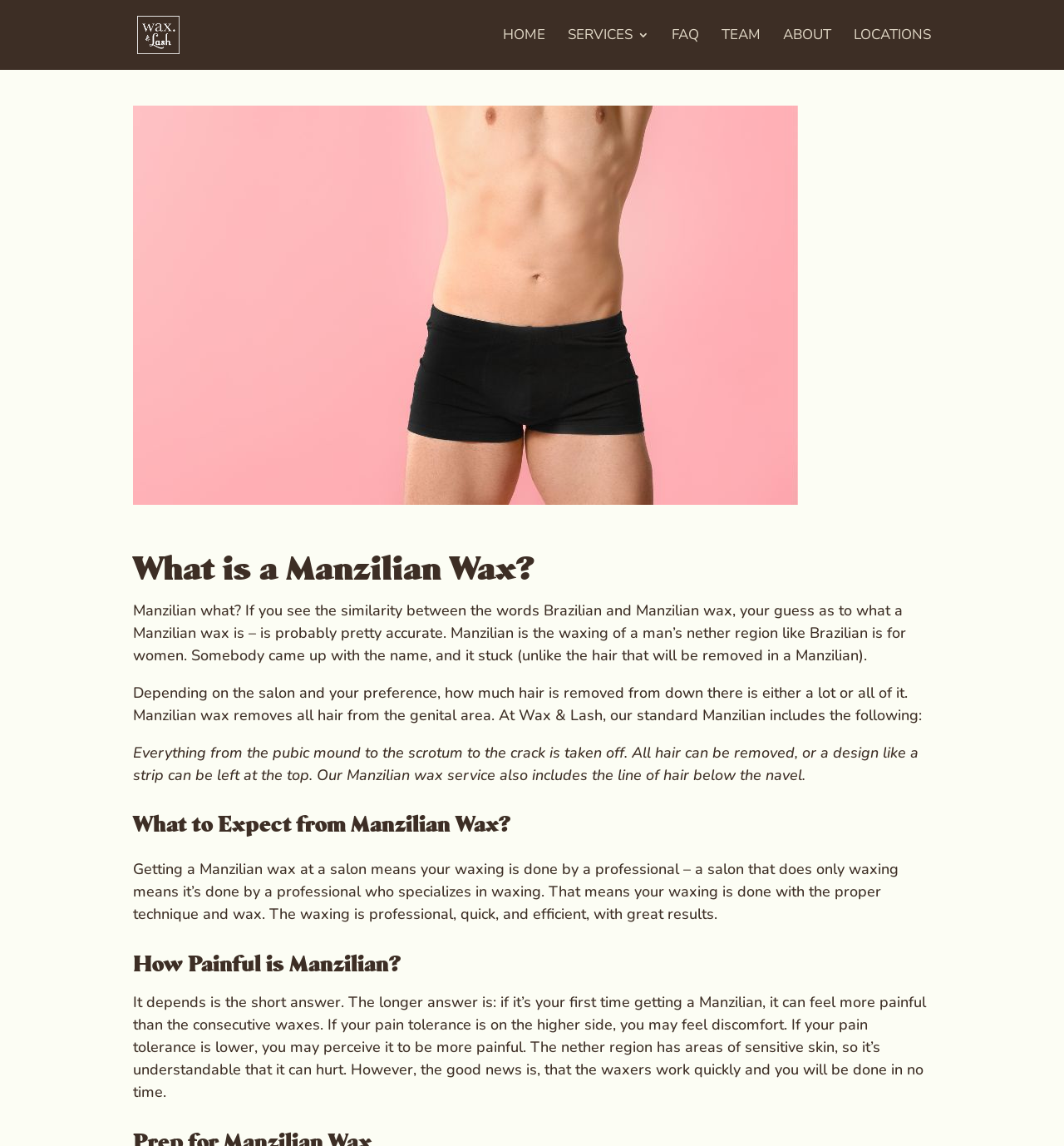Create a full and detailed caption for the entire webpage.

The webpage is about Manzilian waxing, a hair removal service for men. At the top left, there is a logo of "Wax & Lash Denver" with a link to the homepage. Next to it, there are several navigation links, including "HOME", "SERVICES", "FAQ", "TEAM", "ABOUT", and "LOCATIONS", which are aligned horizontally across the top of the page.

Below the navigation links, there is a heading that reads "What is a Manzilian Wax?" followed by a paragraph of text that explains the concept of Manzilian waxing, comparing it to Brazilian waxing for women. The text describes the service as removing hair from the genital area, with options to remove all or most of the hair.

Further down, there are two more paragraphs of text that provide more details about the Manzilian wax service, including the areas of the body that are waxed and the option to leave a design or strip of hair. 

The next section is headed "What to Expect from Manzilian Wax?" and consists of a paragraph of text that describes the experience of getting a Manzilian wax at a salon, emphasizing the professionalism and efficiency of the service.

Finally, there is a section headed "How Painful is Manzilian?" which addresses the common concern about pain associated with waxing. The text explains that the level of pain depends on individual tolerance and that the waxing process is quick and efficient.